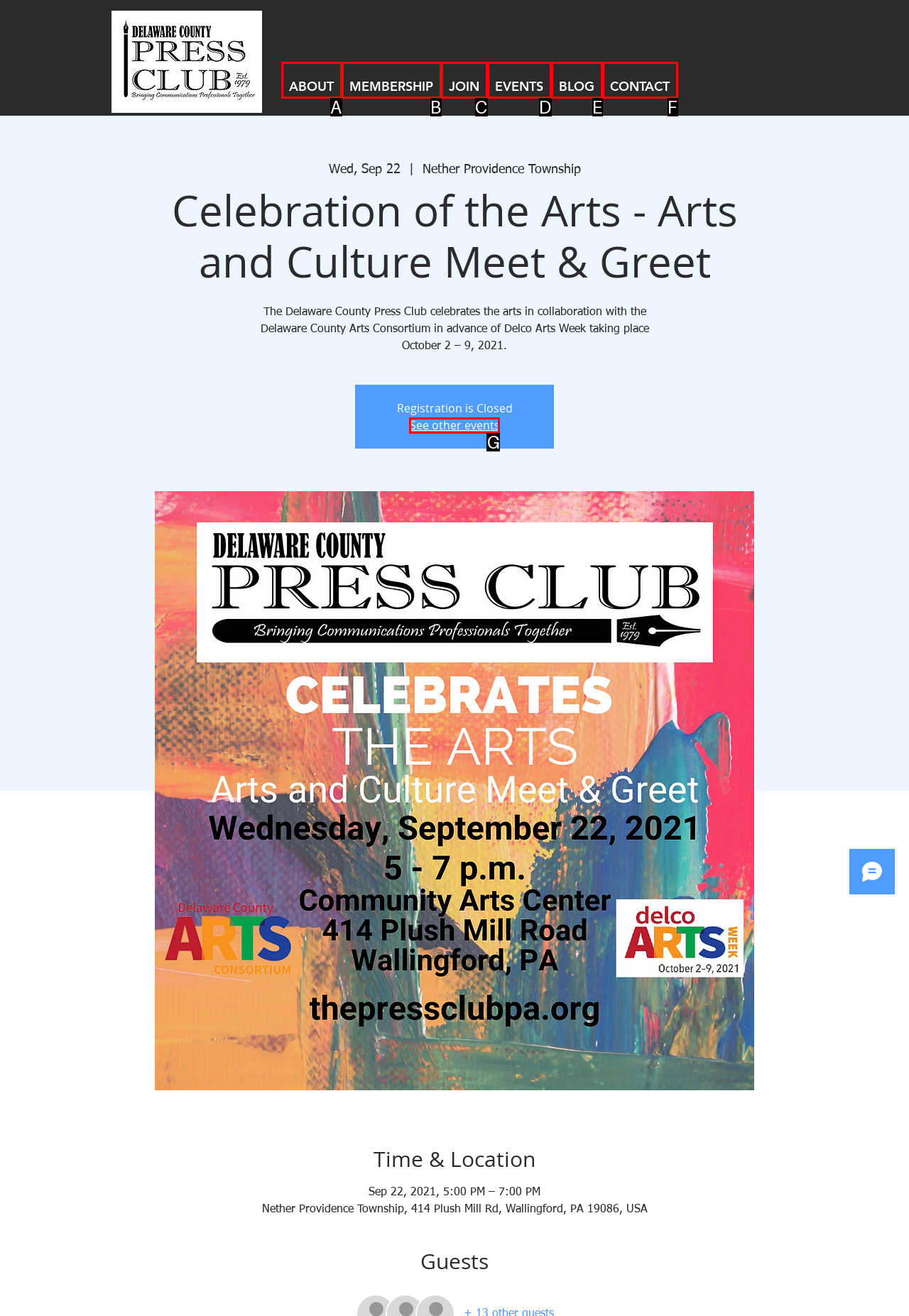Given the element description: See other events
Pick the letter of the correct option from the list.

G